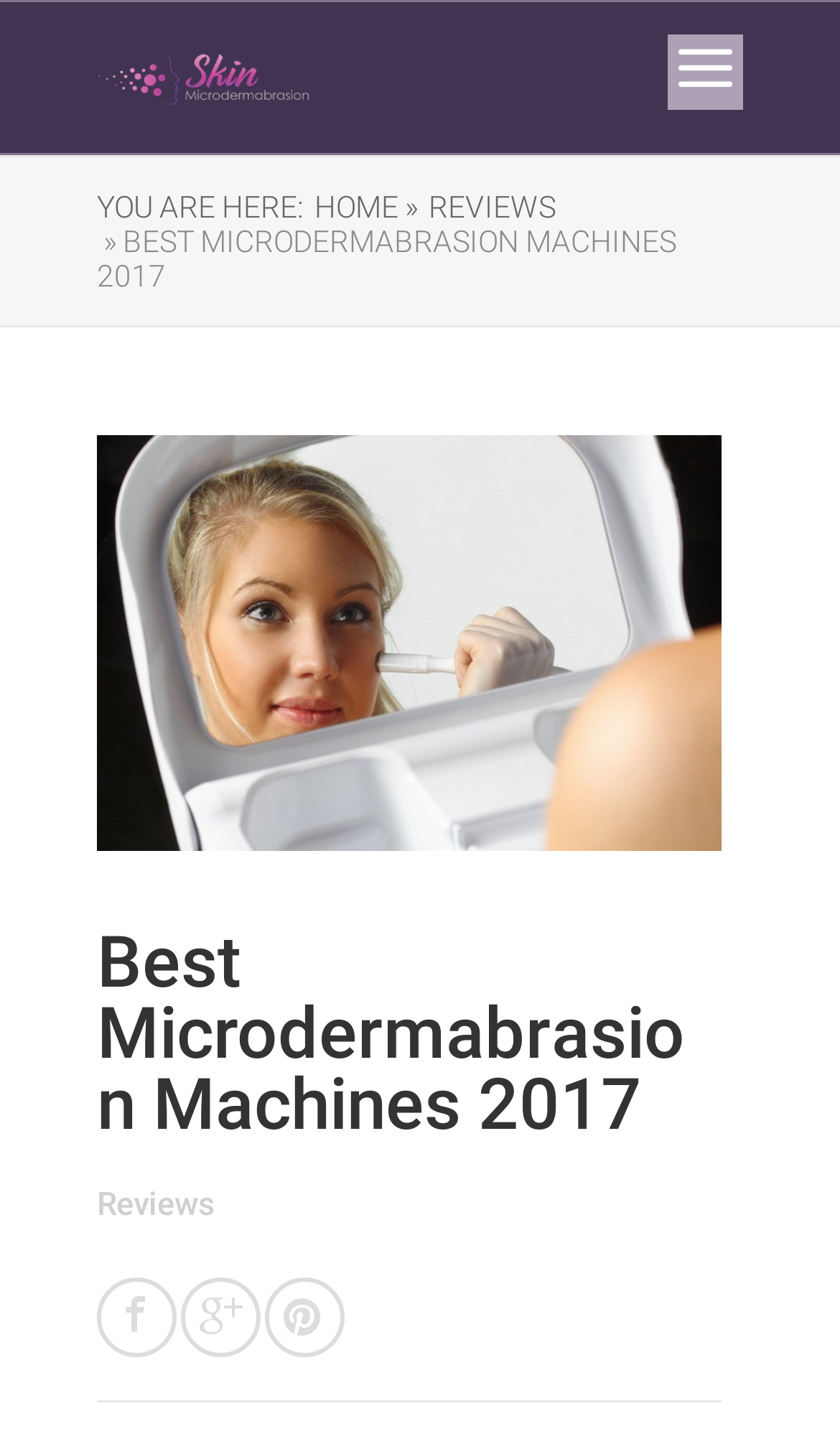Give a short answer to this question using one word or a phrase:
How many links are there in the top navigation bar?

3